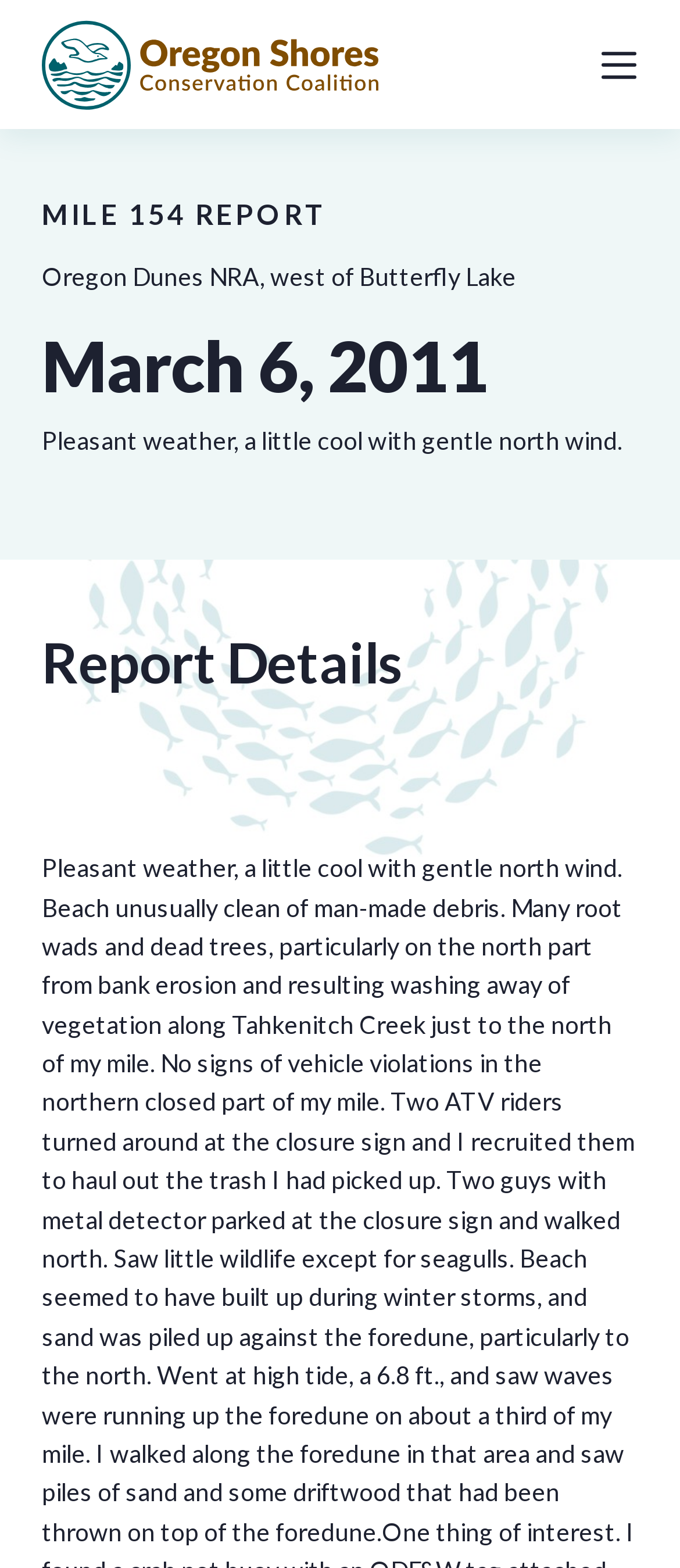Identify the bounding box coordinates of the HTML element based on this description: "alt="Oregon Shores Conservation Coalition logo"".

[0.062, 0.0, 0.556, 0.083]